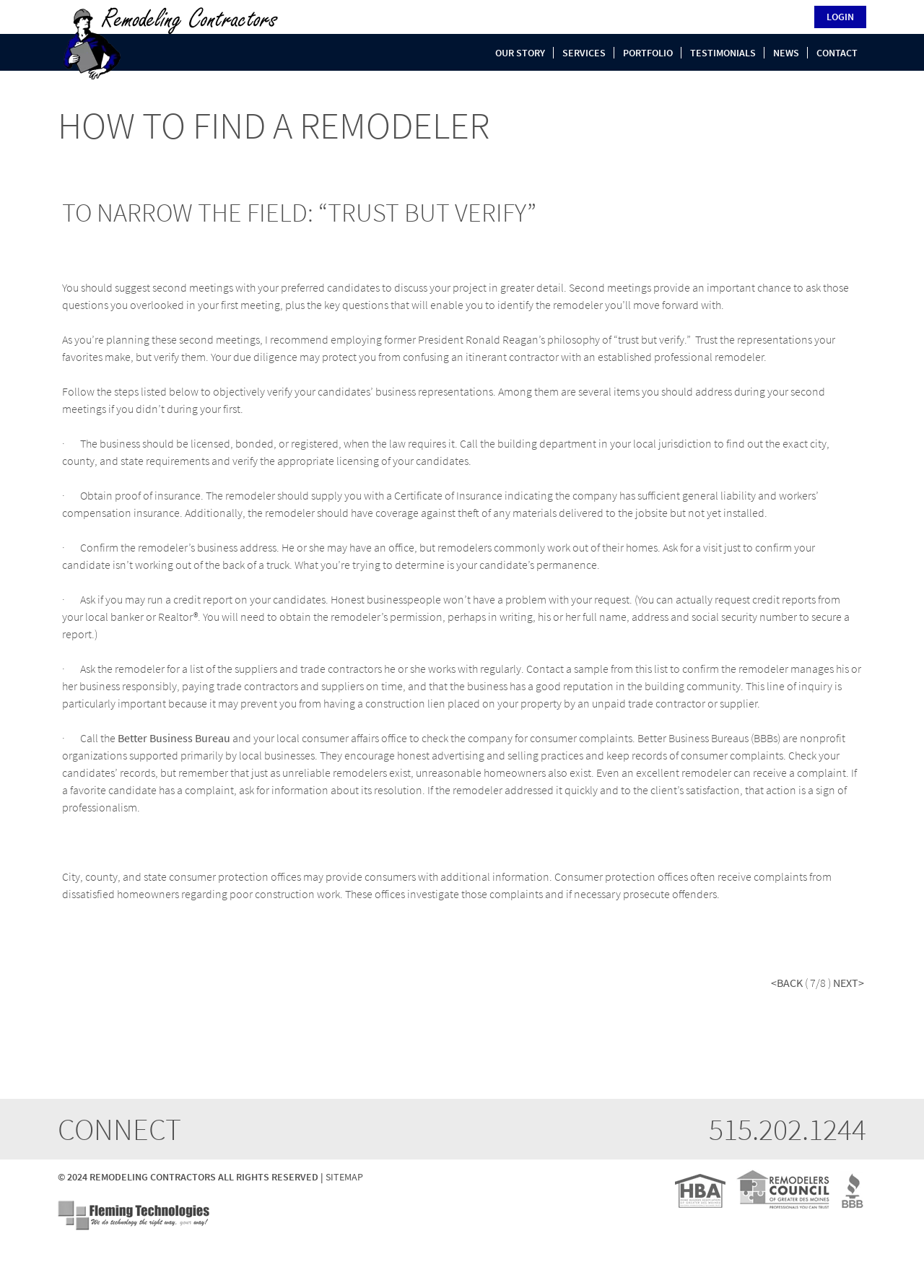Determine the bounding box coordinates of the UI element described by: "Our Story".

[0.527, 0.026, 0.599, 0.055]